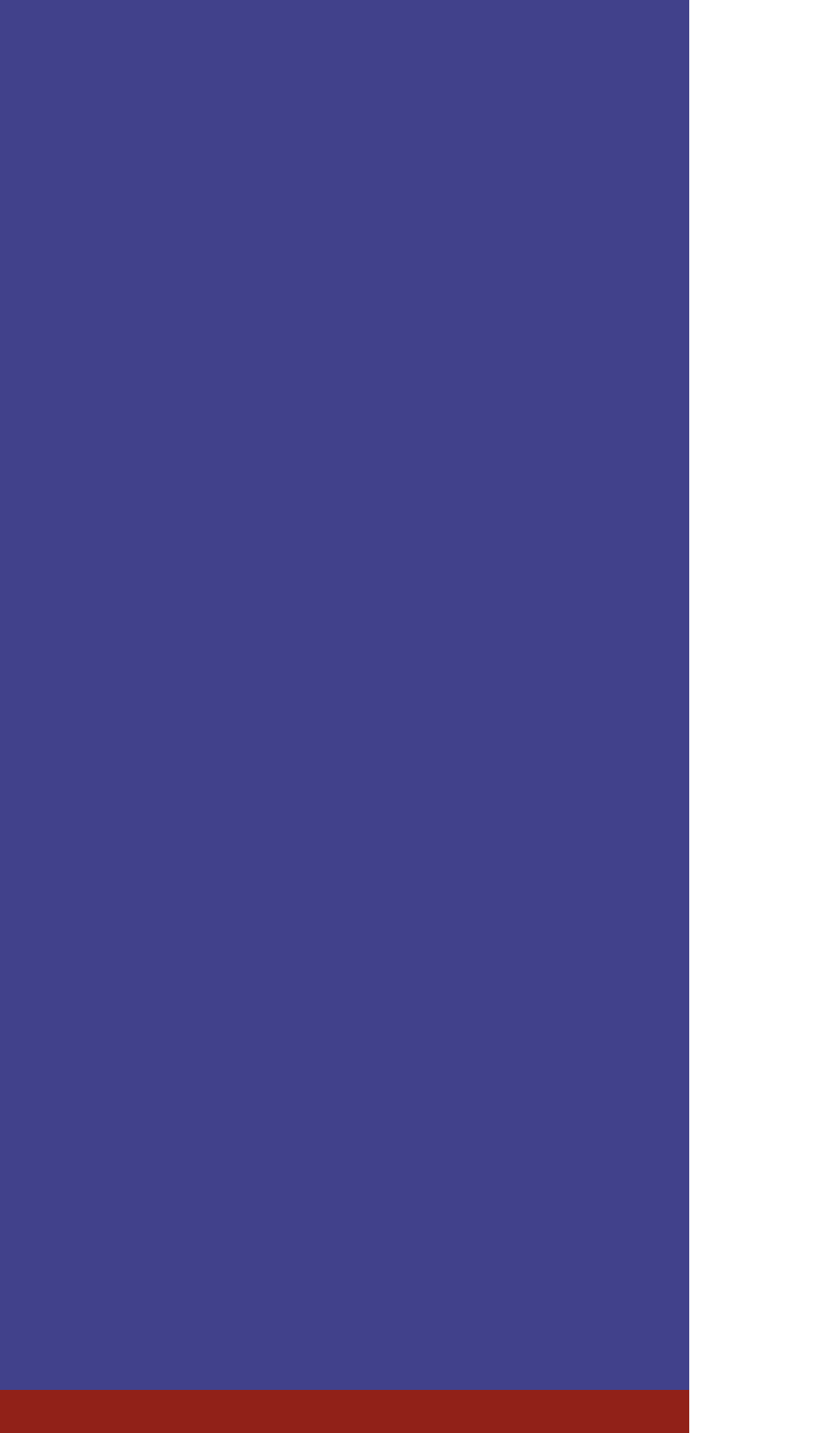With reference to the screenshot, provide a detailed response to the question below:
What is the phone number to contact?

The phone number can be found in the 'CONTACT' section, where it is listed as '+966 58 208 5909'.